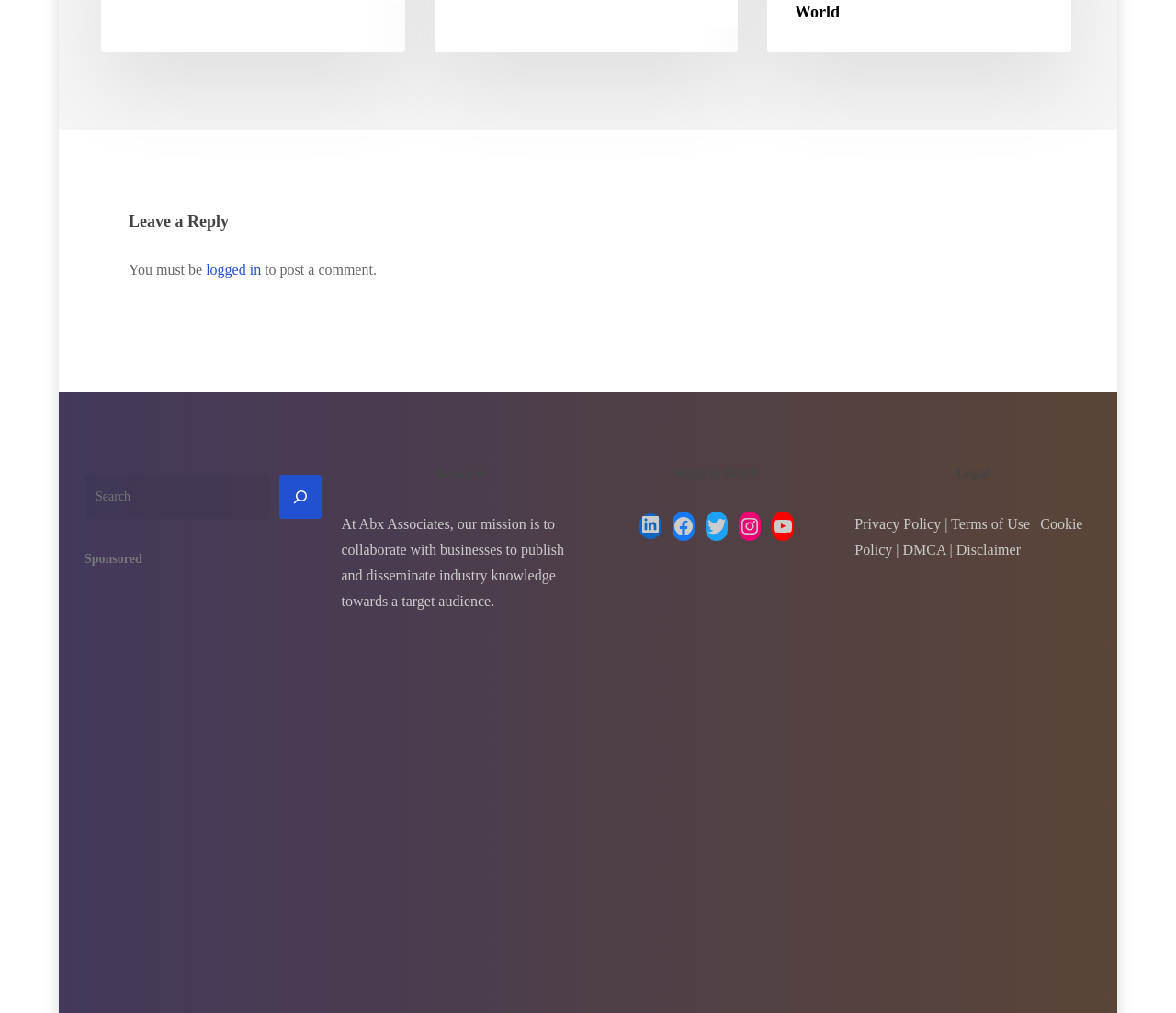Please determine the bounding box coordinates of the element's region to click in order to carry out the following instruction: "Search for something". The coordinates should be four float numbers between 0 and 1, i.e., [left, top, right, bottom].

[0.072, 0.468, 0.273, 0.512]